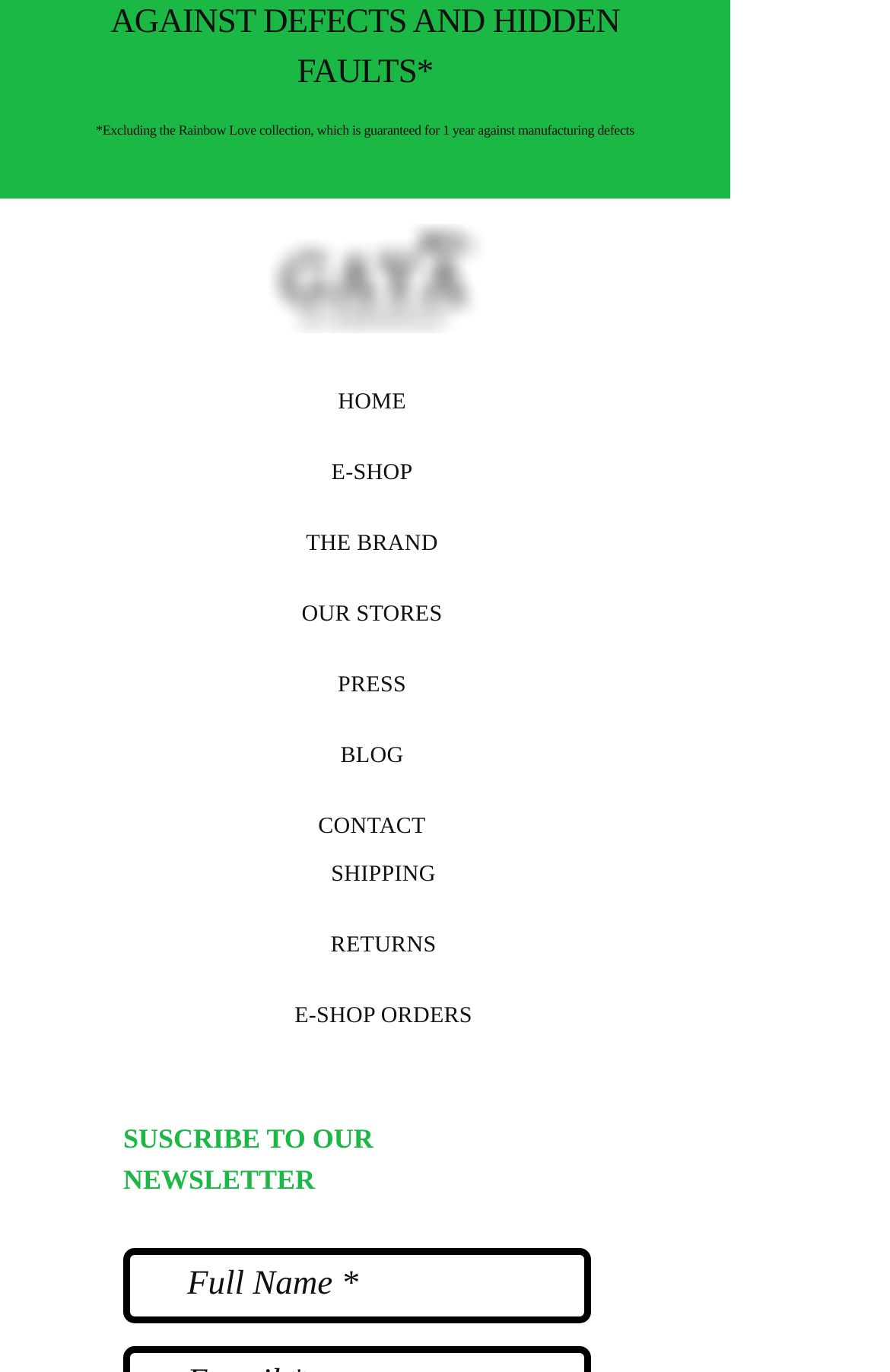What payment methods are accepted?
Based on the visual content, answer with a single word or a brief phrase.

Stripe and PayPal